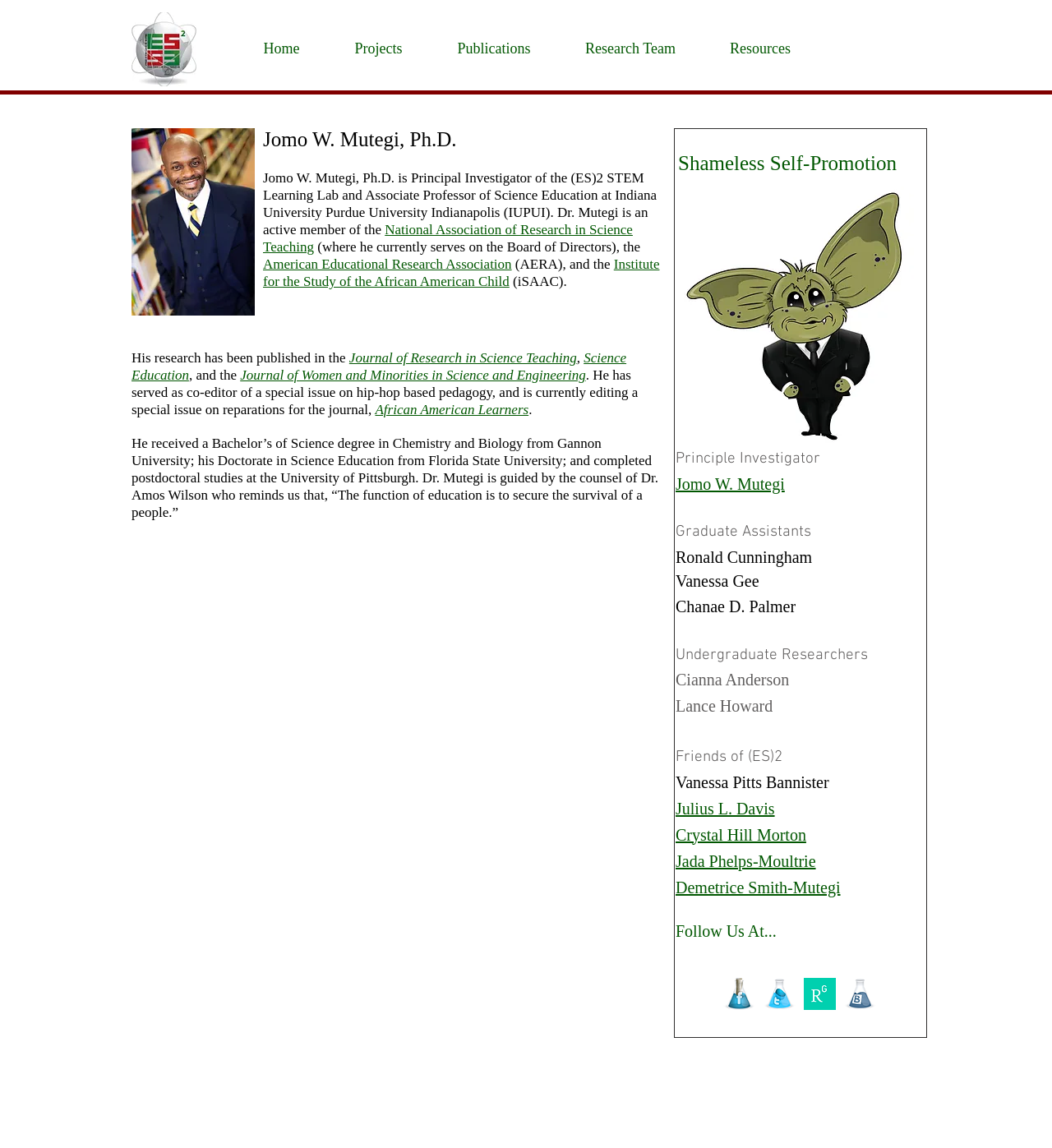From the webpage screenshot, predict the bounding box coordinates (top-left x, top-left y, bottom-right x, bottom-right y) for the UI element described here: American Educational Research Association

[0.25, 0.223, 0.486, 0.237]